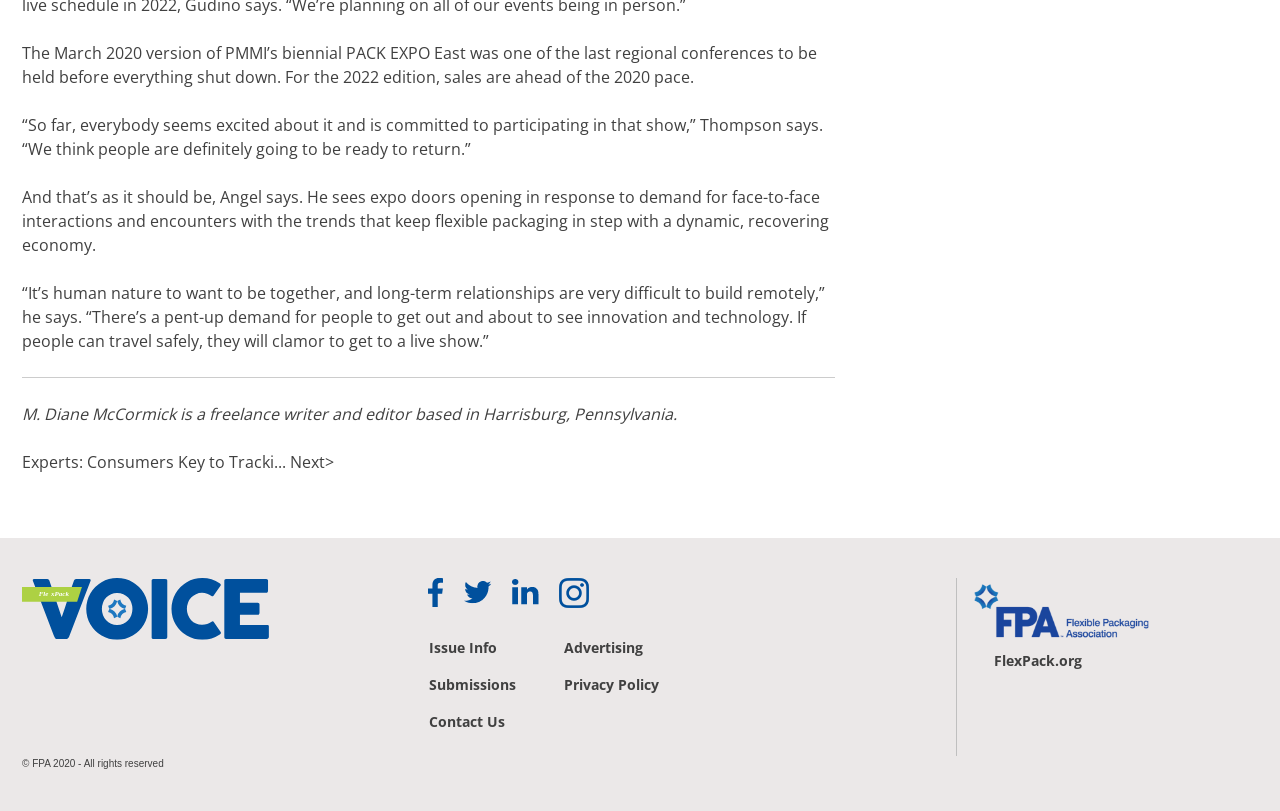Provide the bounding box coordinates of the area you need to click to execute the following instruction: "Visit Facebook page".

[0.334, 0.73, 0.362, 0.753]